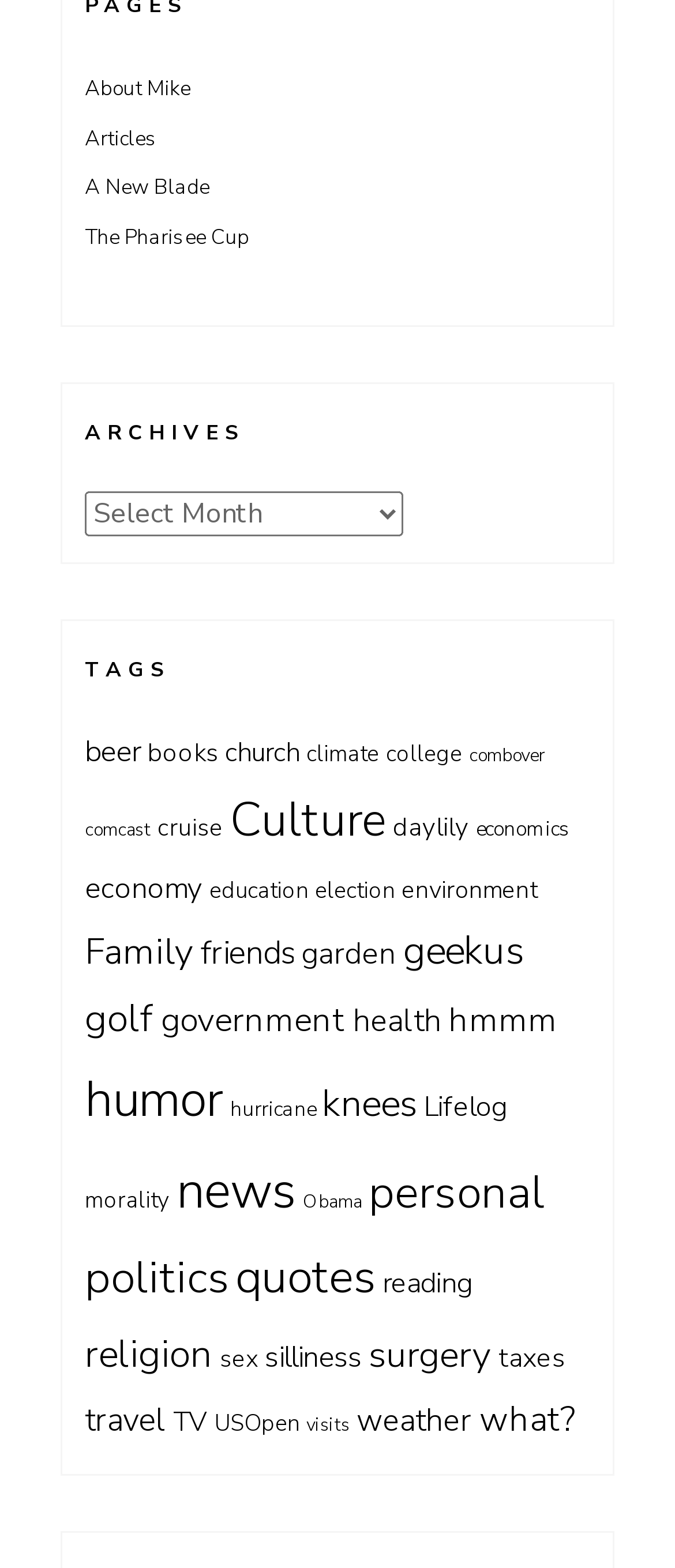What is the category with the fewest items?
Look at the webpage screenshot and answer the question with a detailed explanation.

I scanned the list of links under the 'TAGS' heading and found the one with the smallest number of items in parentheses, which is 'combover' with 4 items.